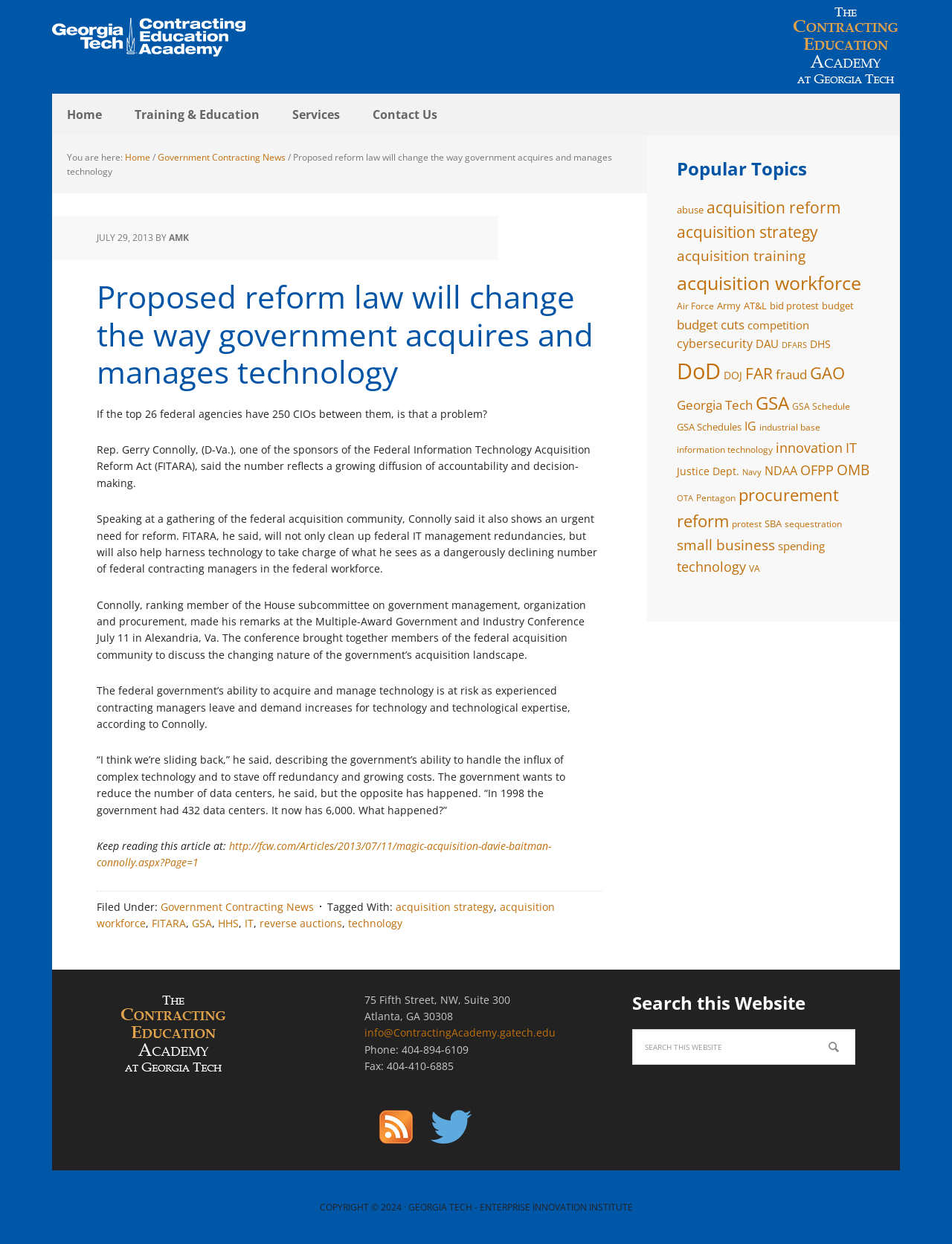What is the date of the article?
Please utilize the information in the image to give a detailed response to the question.

The date of the article is JULY 29, 2013, as indicated by the time element in the article header, which contains the text 'JULY 29, 2013'.